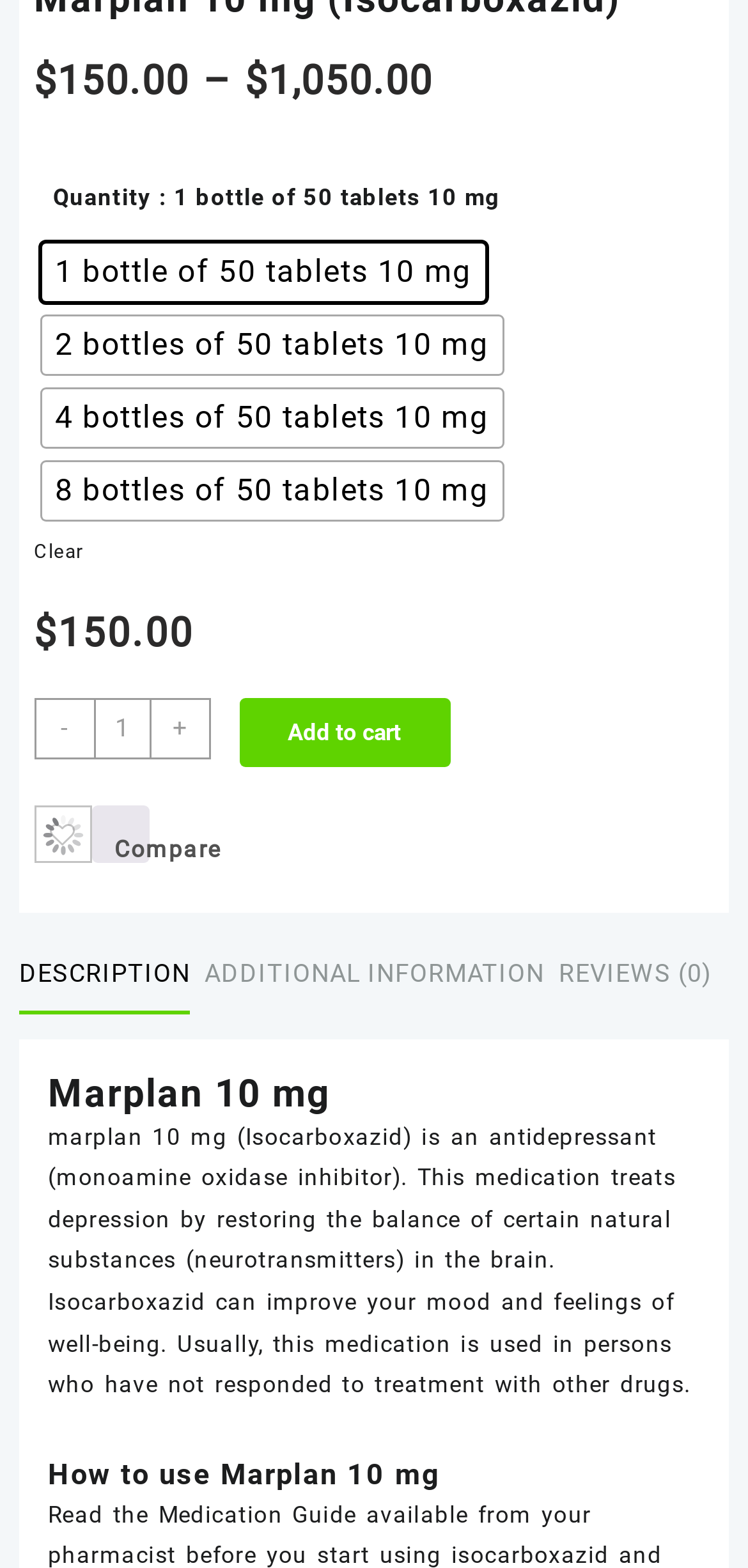Please find the bounding box coordinates of the element's region to be clicked to carry out this instruction: "Add Marplan 10 mg to cart".

[0.319, 0.445, 0.601, 0.489]